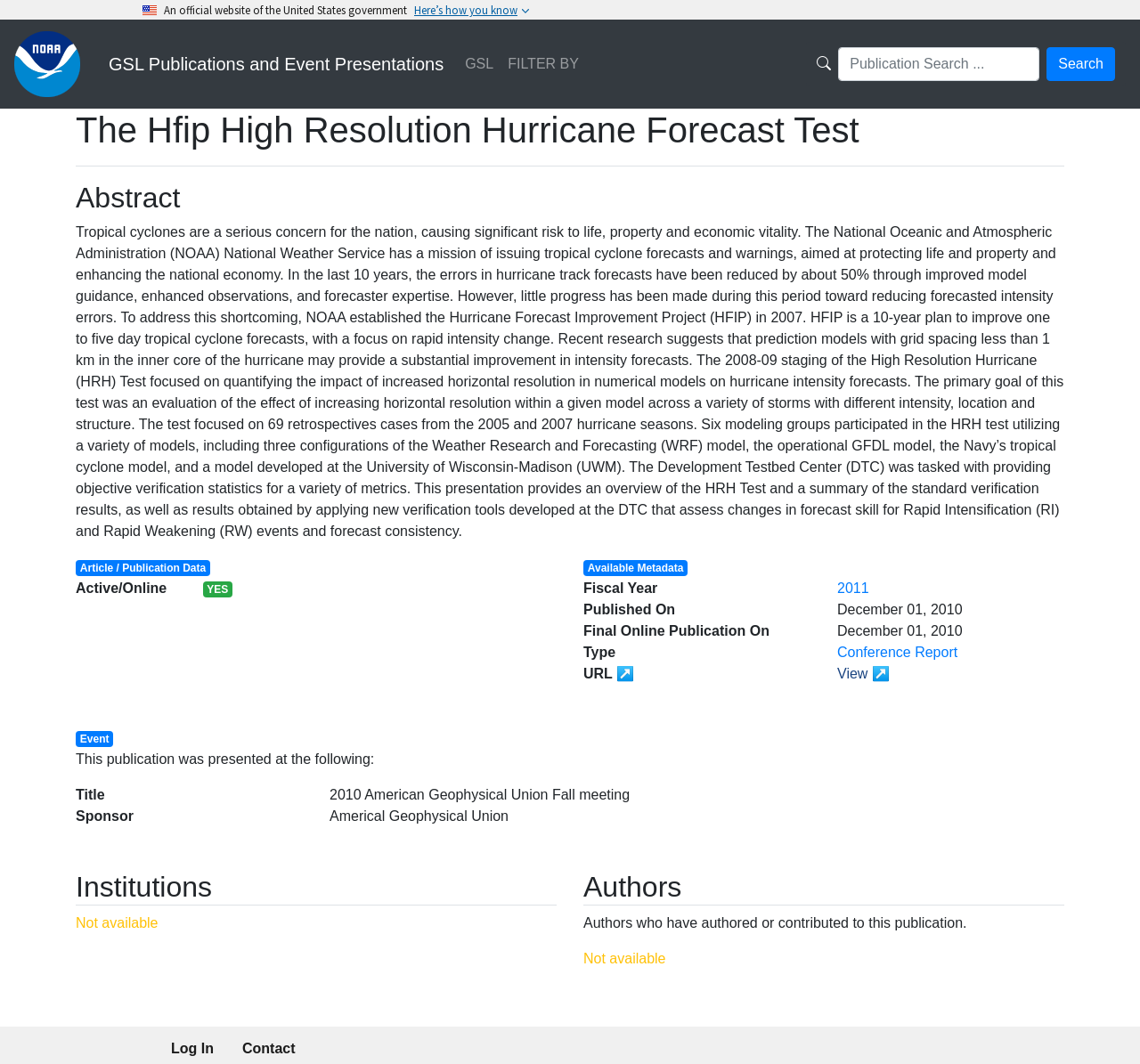What is the name of the organization that sponsored the event?
Please provide a full and detailed response to the question.

The sponsor of the event, where the publication was presented, is mentioned as the American Geophysical Union.